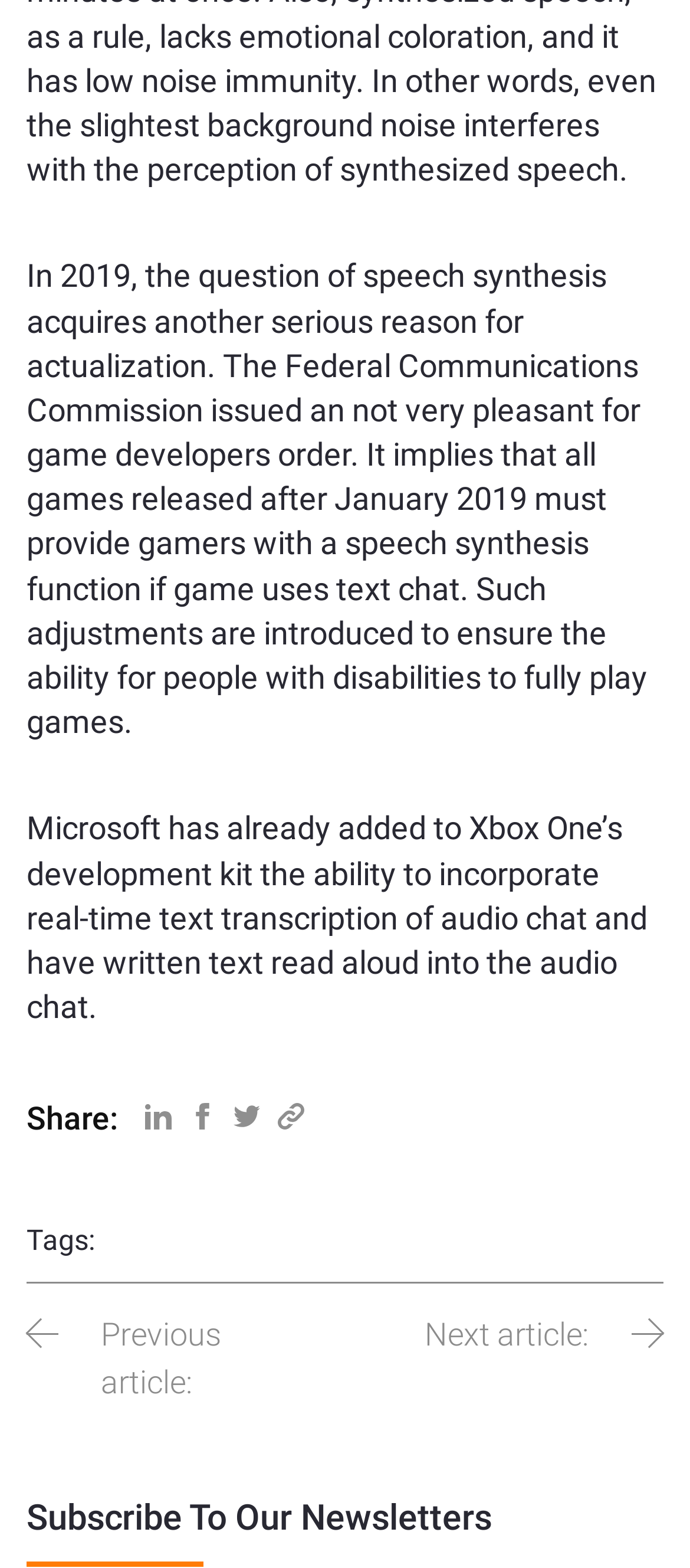Identify the bounding box for the UI element specified in this description: "alt="Facebook" title="Facebook"". The coordinates must be four float numbers between 0 and 1, formatted as [left, top, right, bottom].

[0.262, 0.696, 0.326, 0.726]